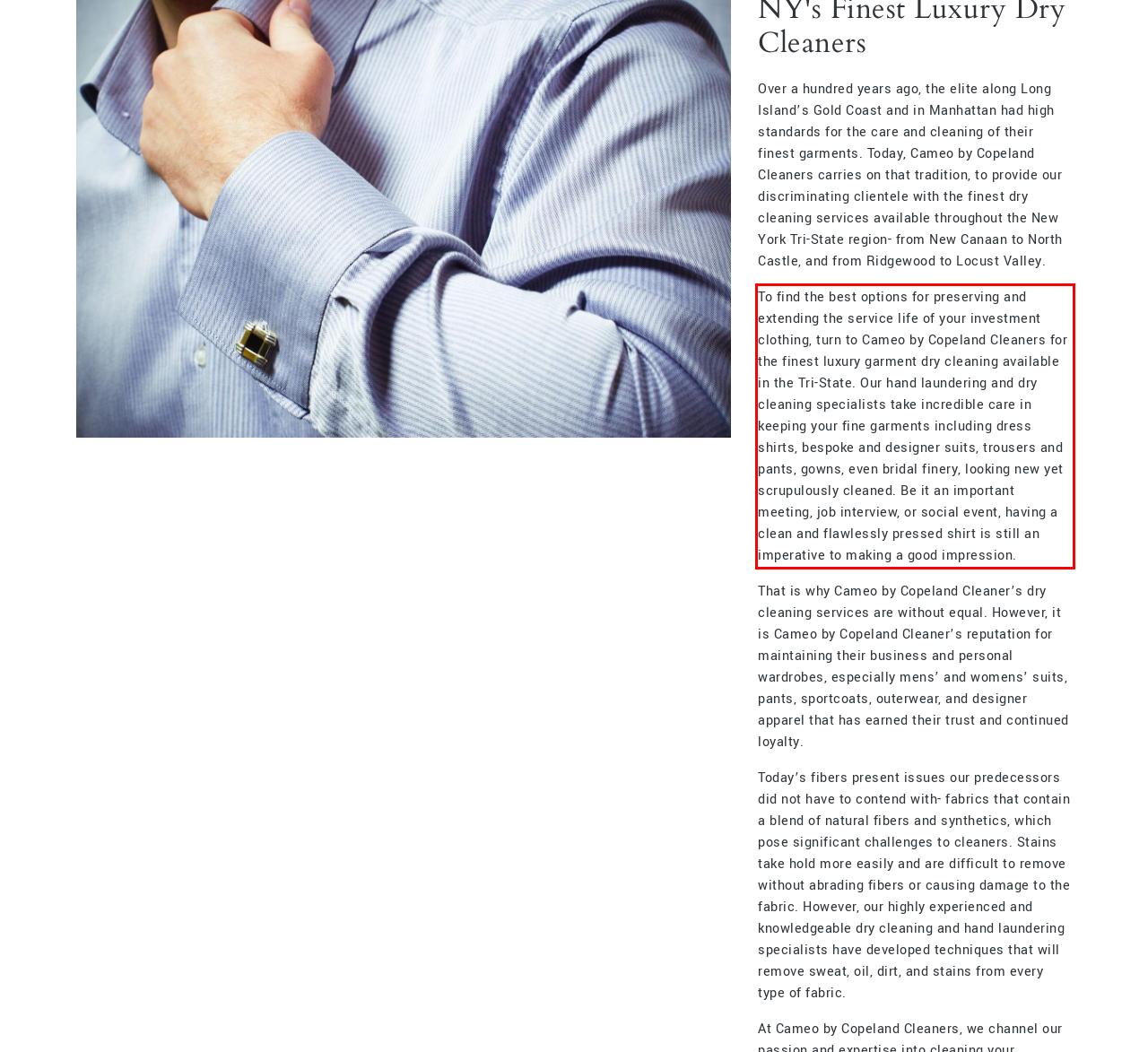Given a screenshot of a webpage, locate the red bounding box and extract the text it encloses.

To find the best options for preserving and extending the service life of your investment clothing, turn to Cameo by Copeland Cleaners for the finest luxury garment dry cleaning available in the Tri-State. Our hand laundering and dry cleaning specialists take incredible care in keeping your fine garments including dress shirts, bespoke and designer suits, trousers and pants, gowns, even bridal finery, looking new yet scrupulously cleaned. Be it an important meeting, job interview, or social event, having a clean and flawlessly pressed shirt is still an imperative to making a good impression.